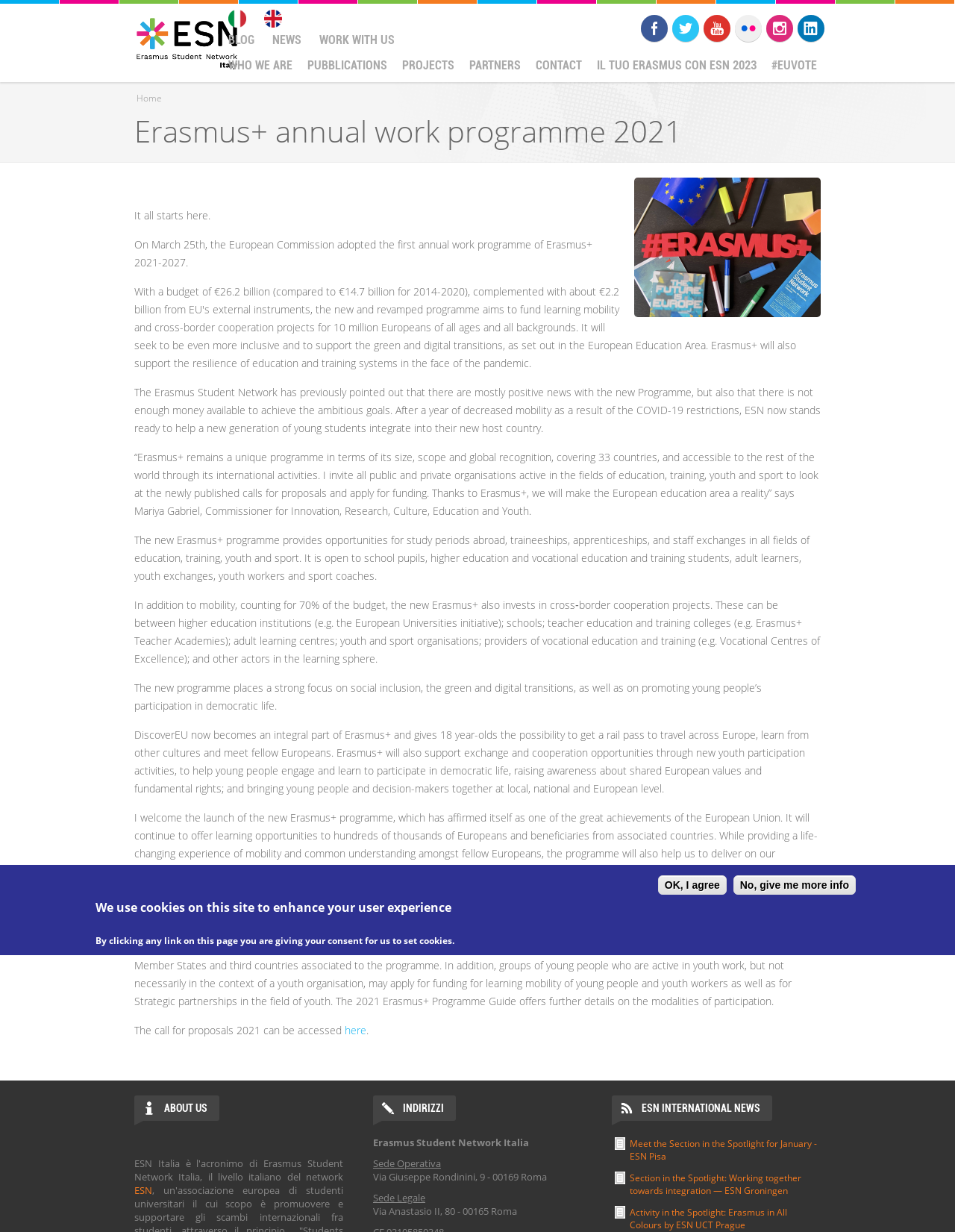Identify the bounding box coordinates of the clickable region to carry out the given instruction: "Click the 'here' link".

[0.361, 0.83, 0.384, 0.842]